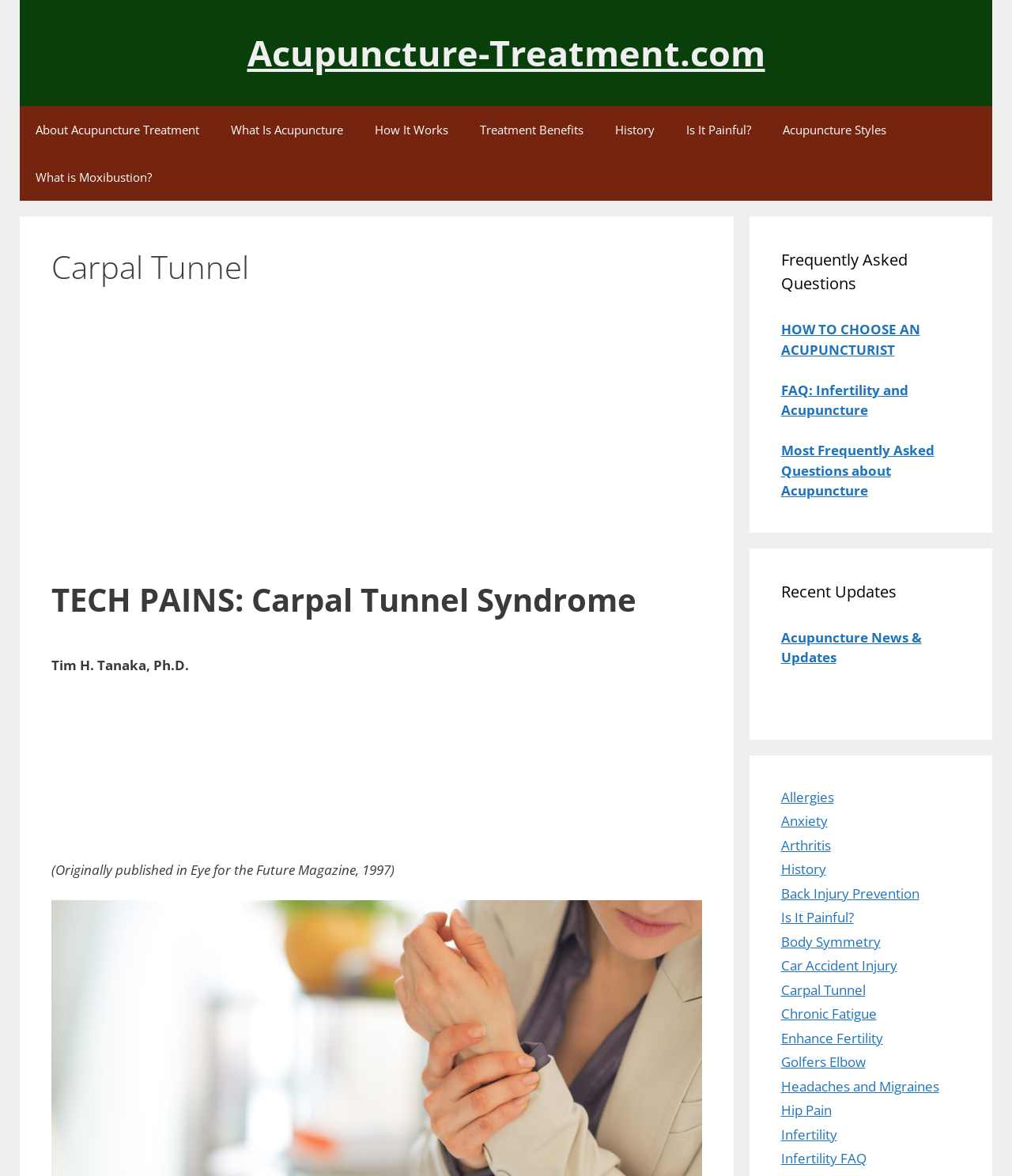Refer to the image and answer the question with as much detail as possible: What is the context of the article?

The article was originally published in Eye for the Future Magazine in 1997, which provides context about the article's origin and publication date.